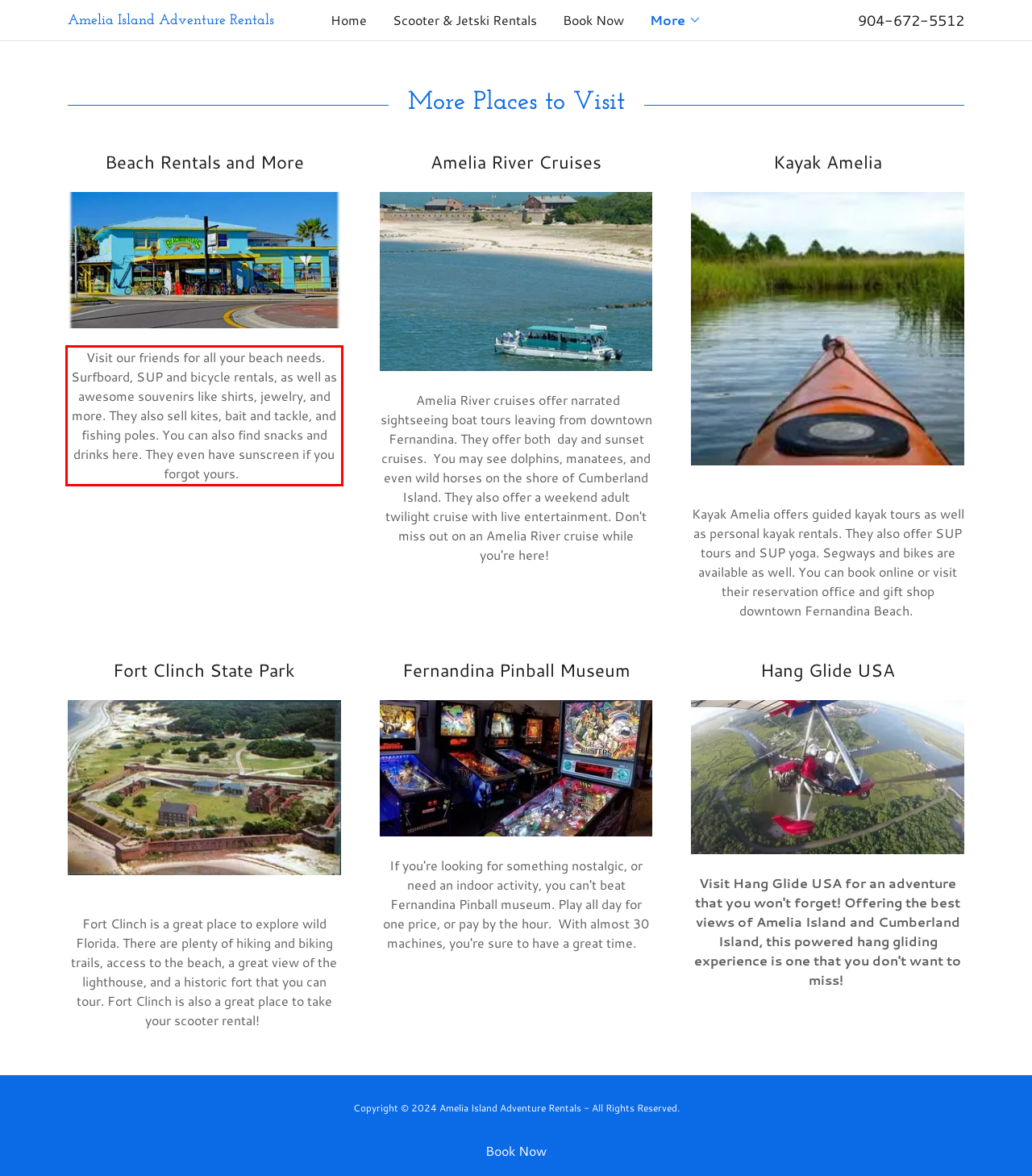Observe the screenshot of the webpage, locate the red bounding box, and extract the text content within it.

Visit our friends for all your beach needs. Surfboard, SUP and bicycle rentals, as well as awesome souvenirs like shirts, jewelry, and more. They also sell kites, bait and tackle, and fishing poles. You can also find snacks and drinks here. They even have sunscreen if you forgot yours.